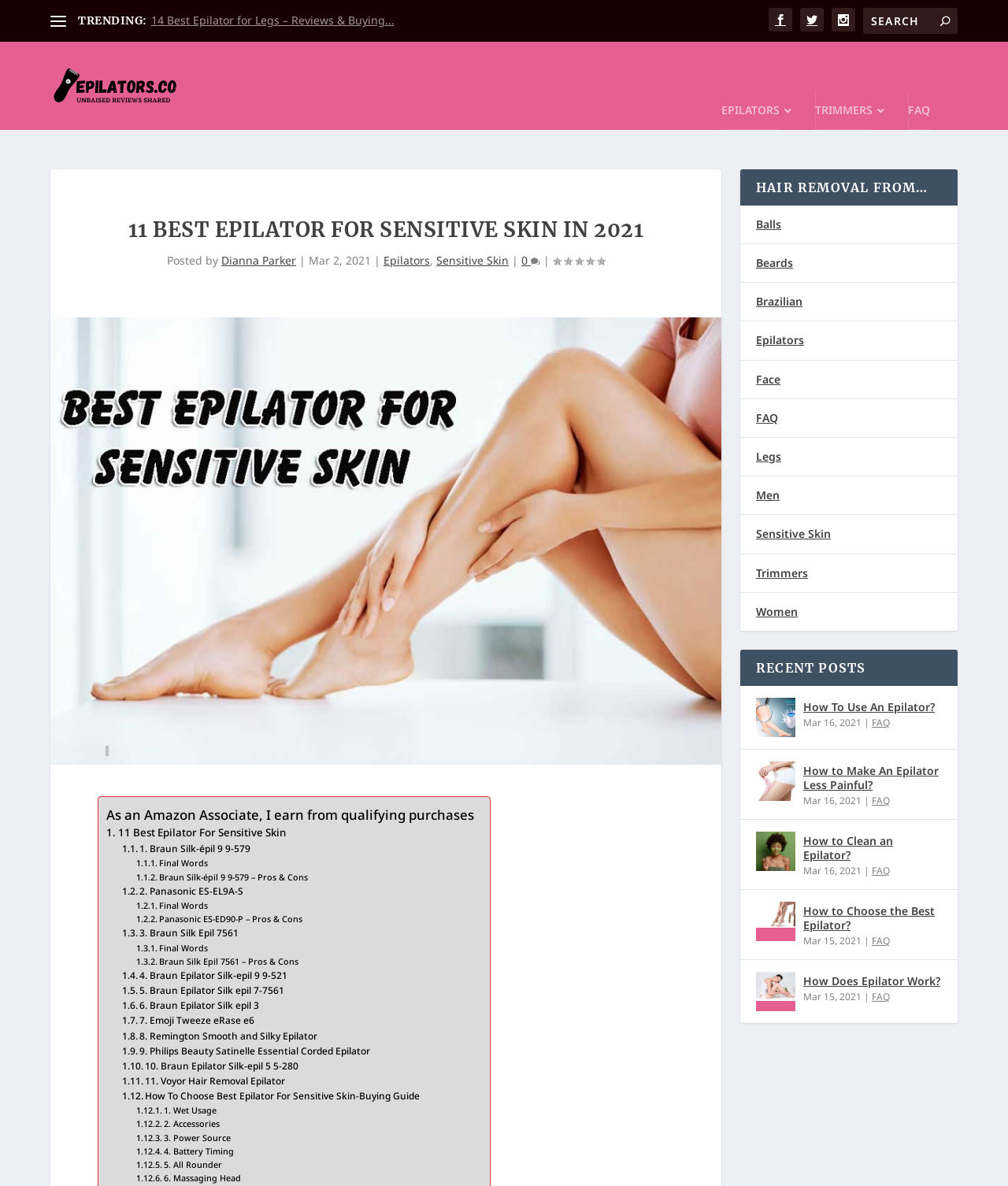What is the purpose of the 'How to Choose Best Epilator for Sensitive Skin-Buying Guide' section?
Refer to the image and give a detailed answer to the query.

This section appears to be a buying guide, providing users with factors to consider when choosing the best epilator for sensitive skin, such as wet usage, accessories, power source, and more.